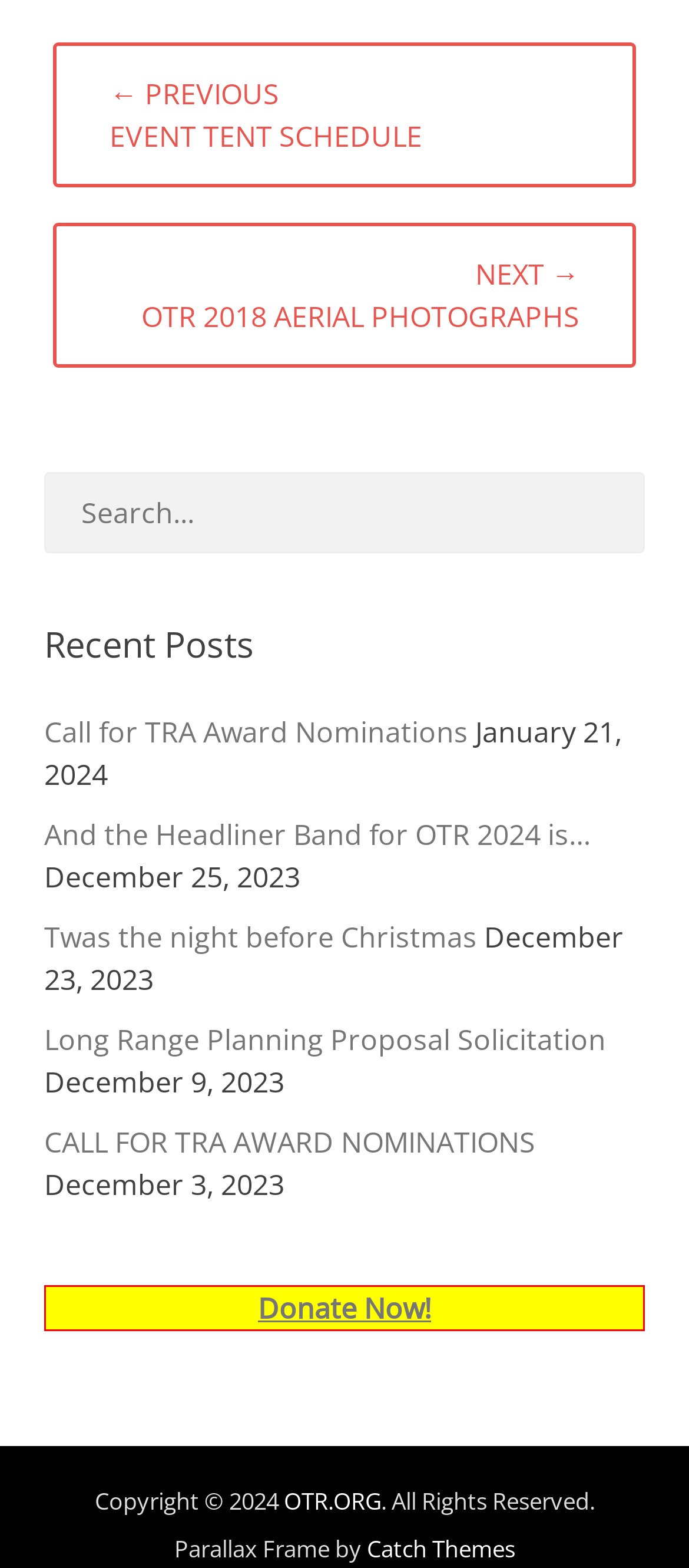Indicate the bounding box coordinates of the element that needs to be clicked to satisfy the following instruction: "Search for posts". The coordinates should be four float numbers between 0 and 1, i.e., [left, top, right, bottom].

[0.064, 0.301, 0.936, 0.353]